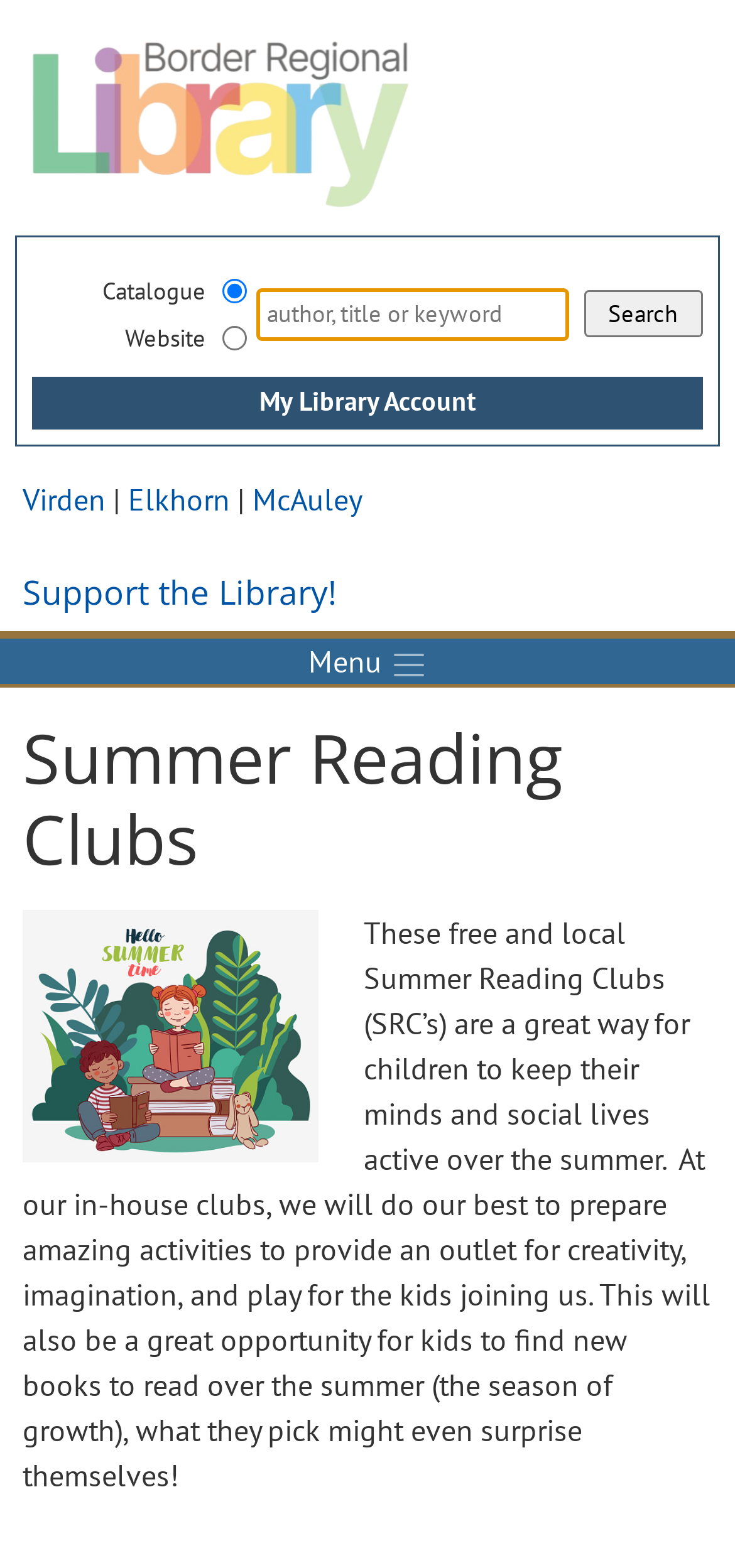Please specify the bounding box coordinates of the clickable section necessary to execute the following command: "Click on Support the Library!".

[0.031, 0.362, 0.459, 0.391]